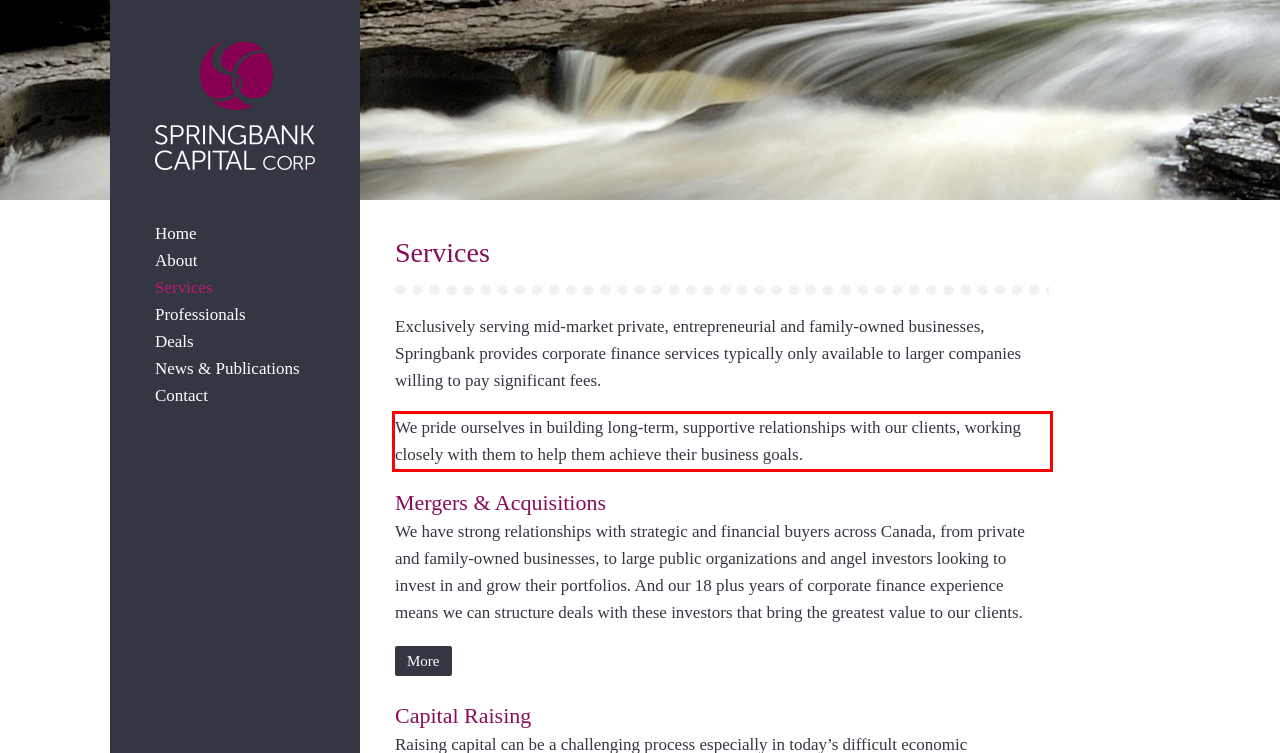Identify the text within the red bounding box on the webpage screenshot and generate the extracted text content.

We pride ourselves in building long-term, supportive relationships with our clients, working closely with them to help them achieve their business goals.